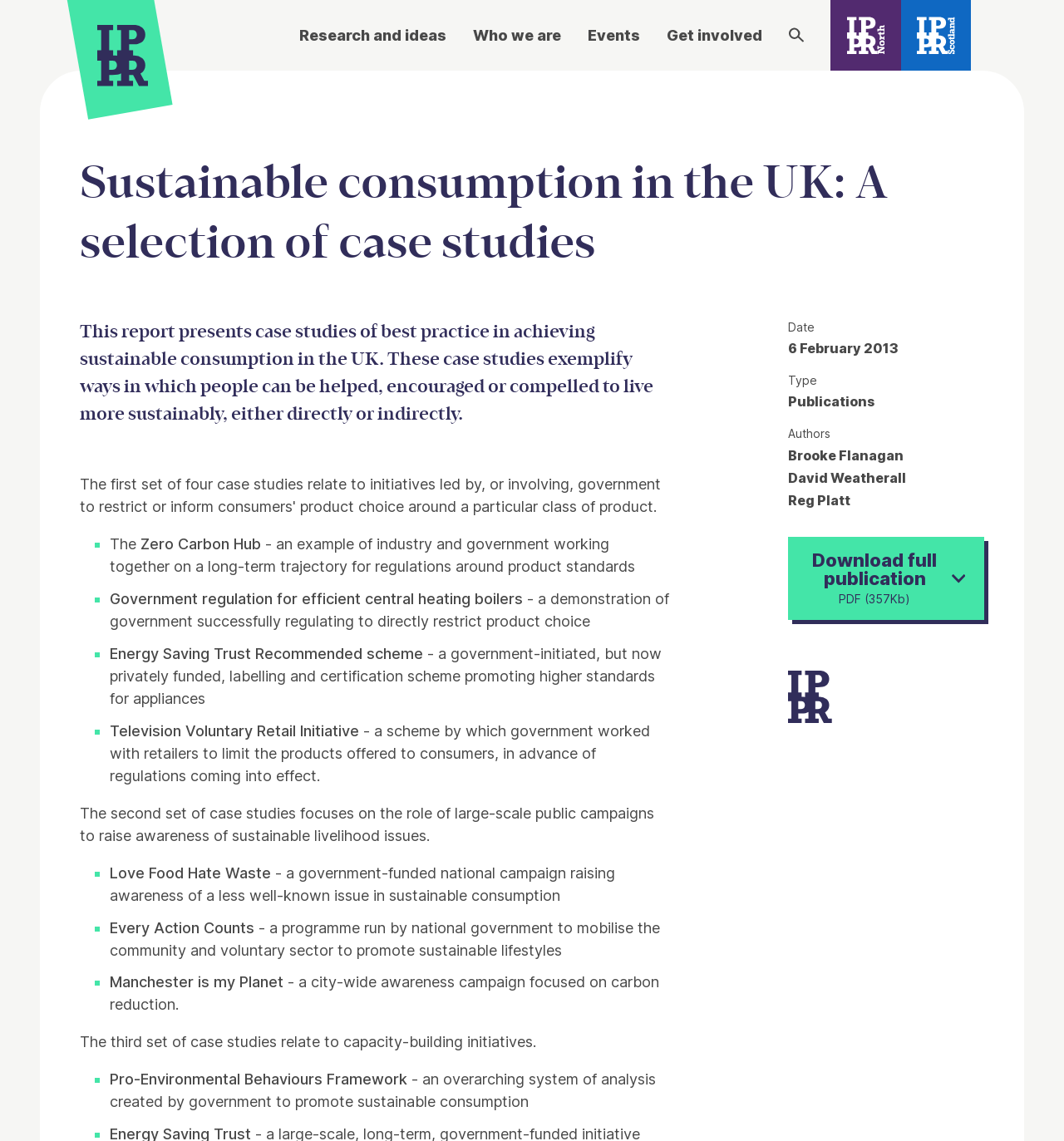What is the date of the publication?
Provide a detailed and extensive answer to the question.

The date of the publication can be found in the description list at the bottom of the webpage, where it says 'Date: 6 February 2013'.